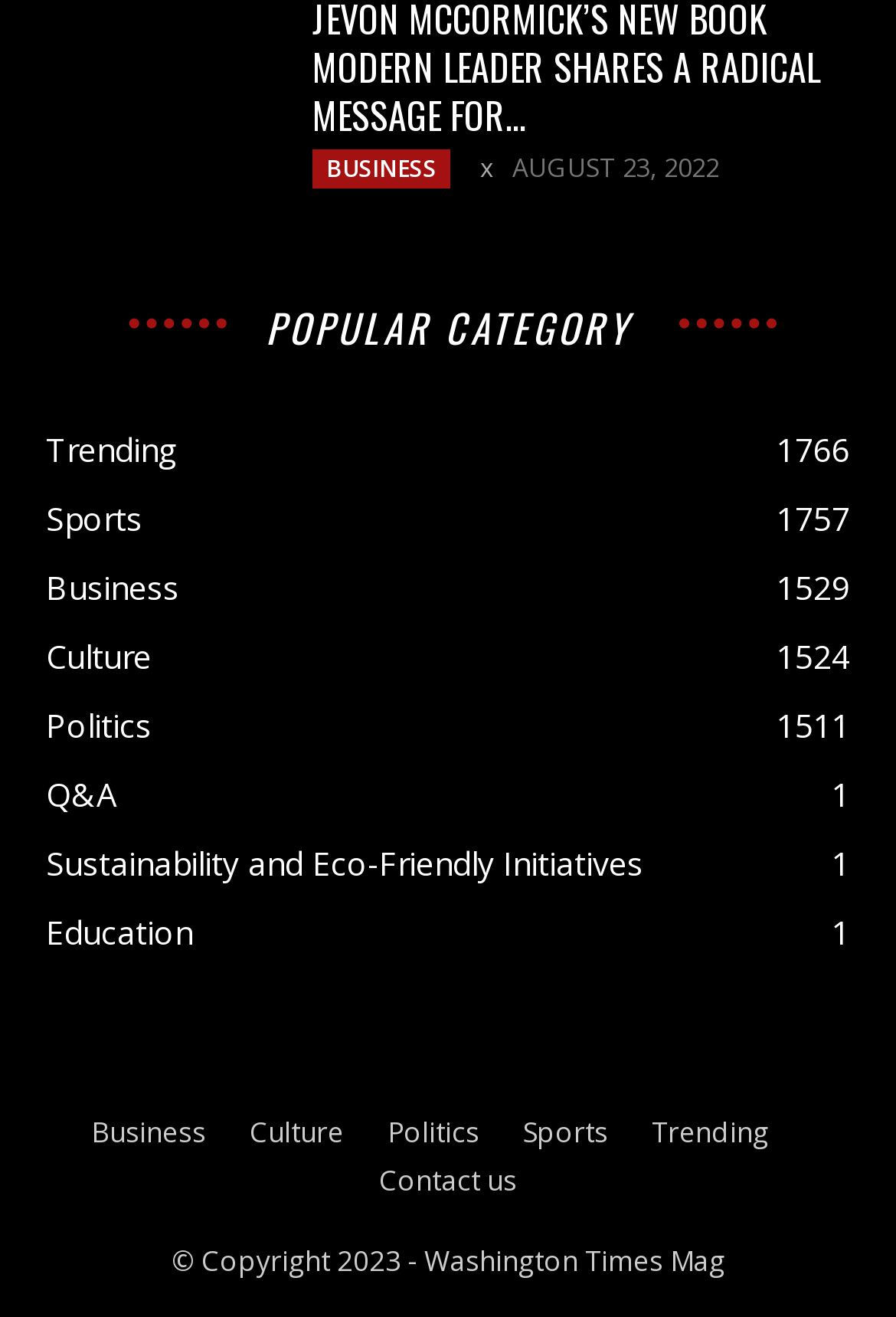How many categories are listed?
Answer the question with detailed information derived from the image.

I counted the number of link elements under the 'POPULAR CATEGORY' heading, which are 'Trending', 'Sports', 'Business', 'Culture', 'Politics', 'Q&A', 'Sustainability and Eco-Friendly Initiatives', and 'Education'. There are 9 categories in total.